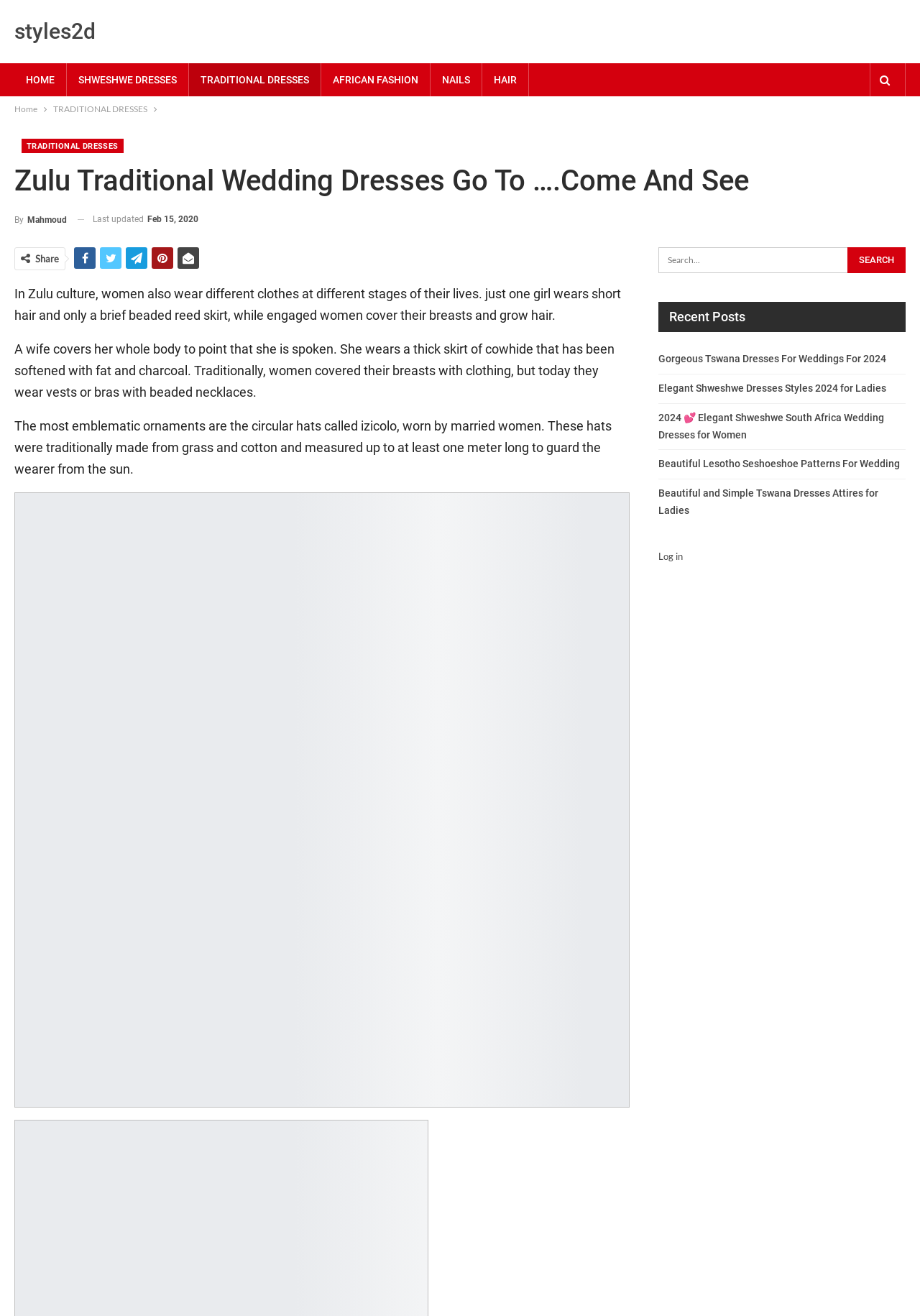What is the name of the traditional dress worn by married Zulu women?
Look at the image and answer the question using a single word or phrase.

izicolo